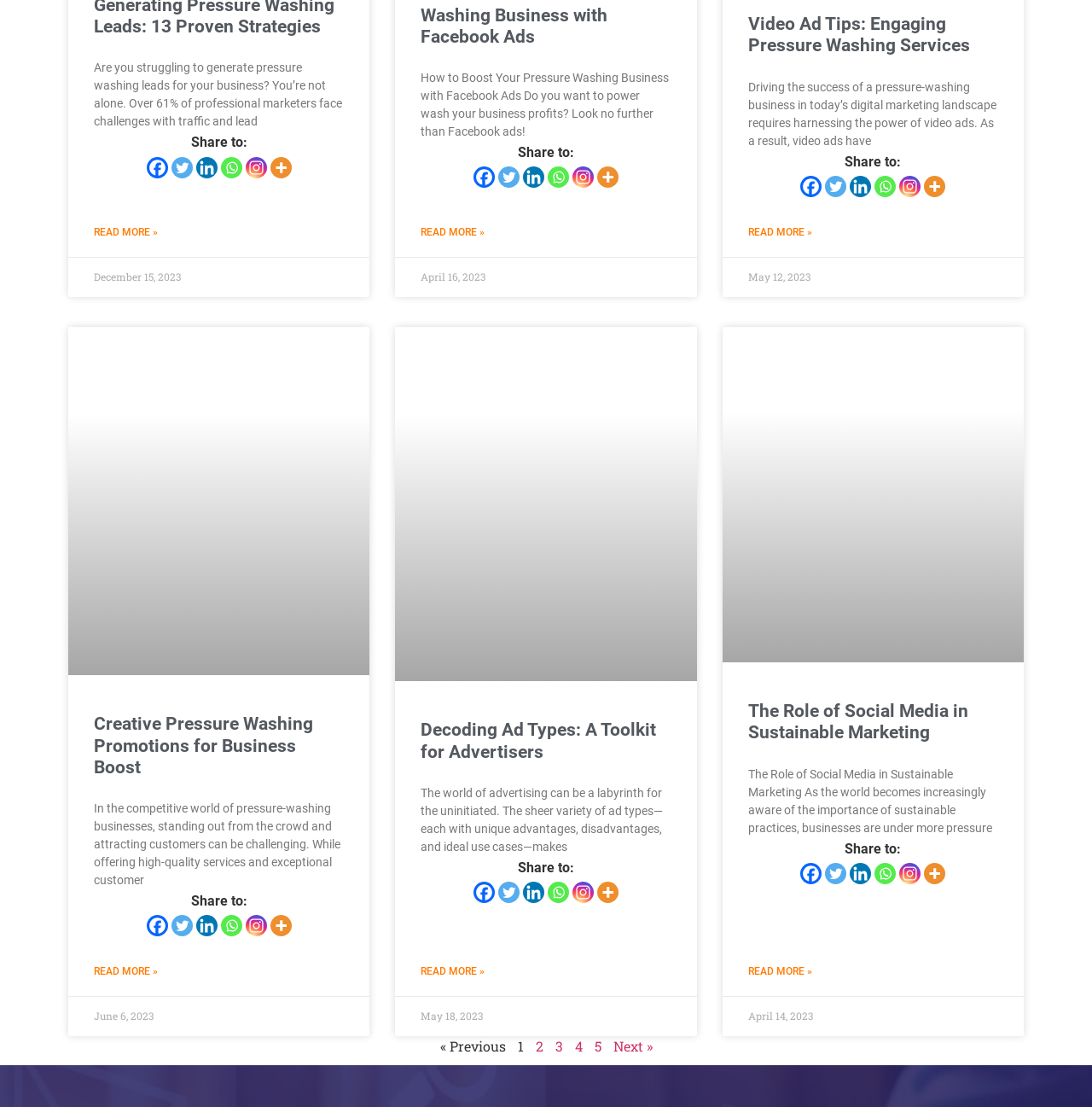Locate the bounding box coordinates of the clickable area needed to fulfill the instruction: "Read more about Video Ad Tips: Engaging Pressure Washing Services".

[0.685, 0.203, 0.743, 0.217]